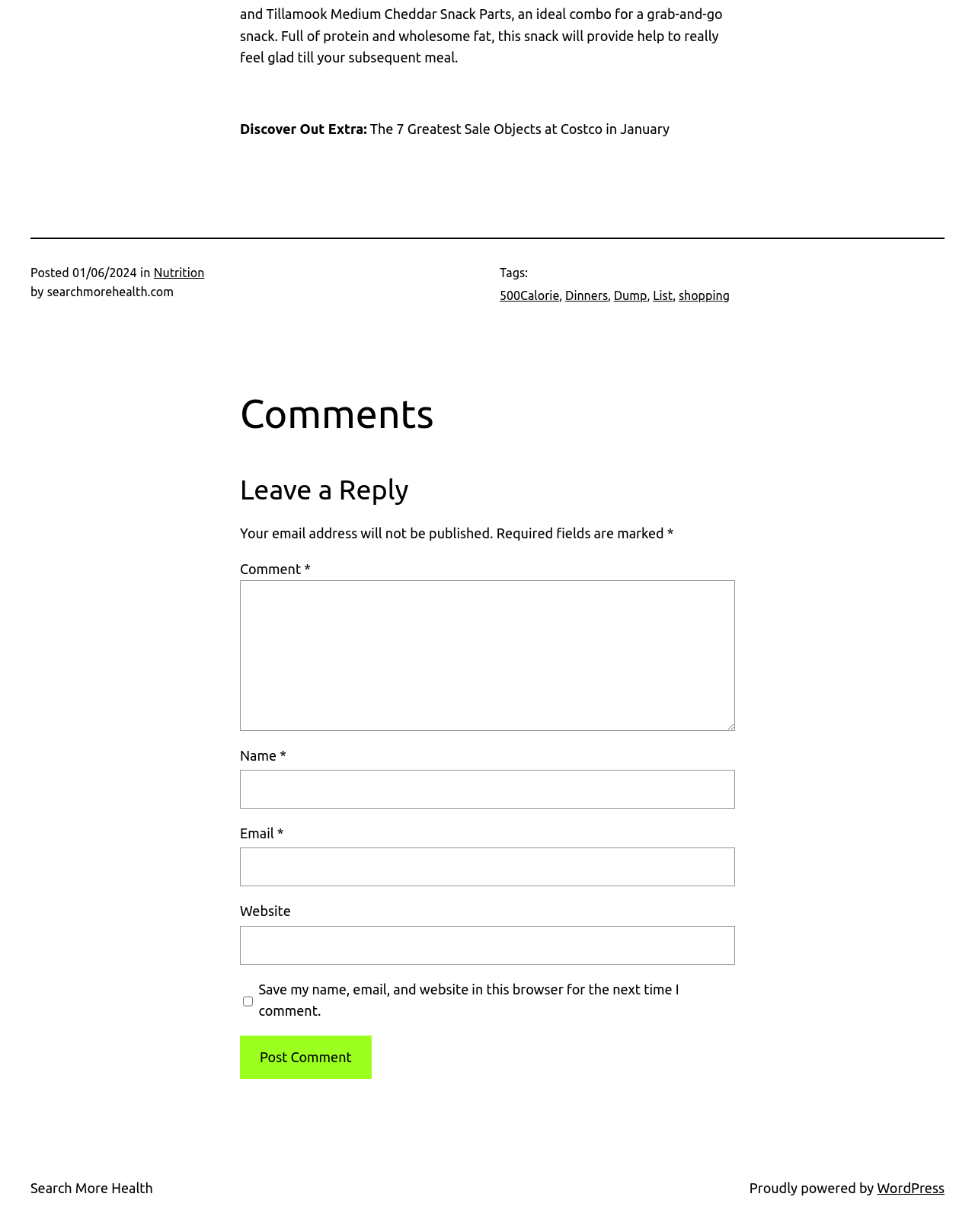Find the bounding box coordinates corresponding to the UI element with the description: "name="submit" value="Post Comment"". The coordinates should be formatted as [left, top, right, bottom], with values as floats between 0 and 1.

[0.246, 0.841, 0.381, 0.876]